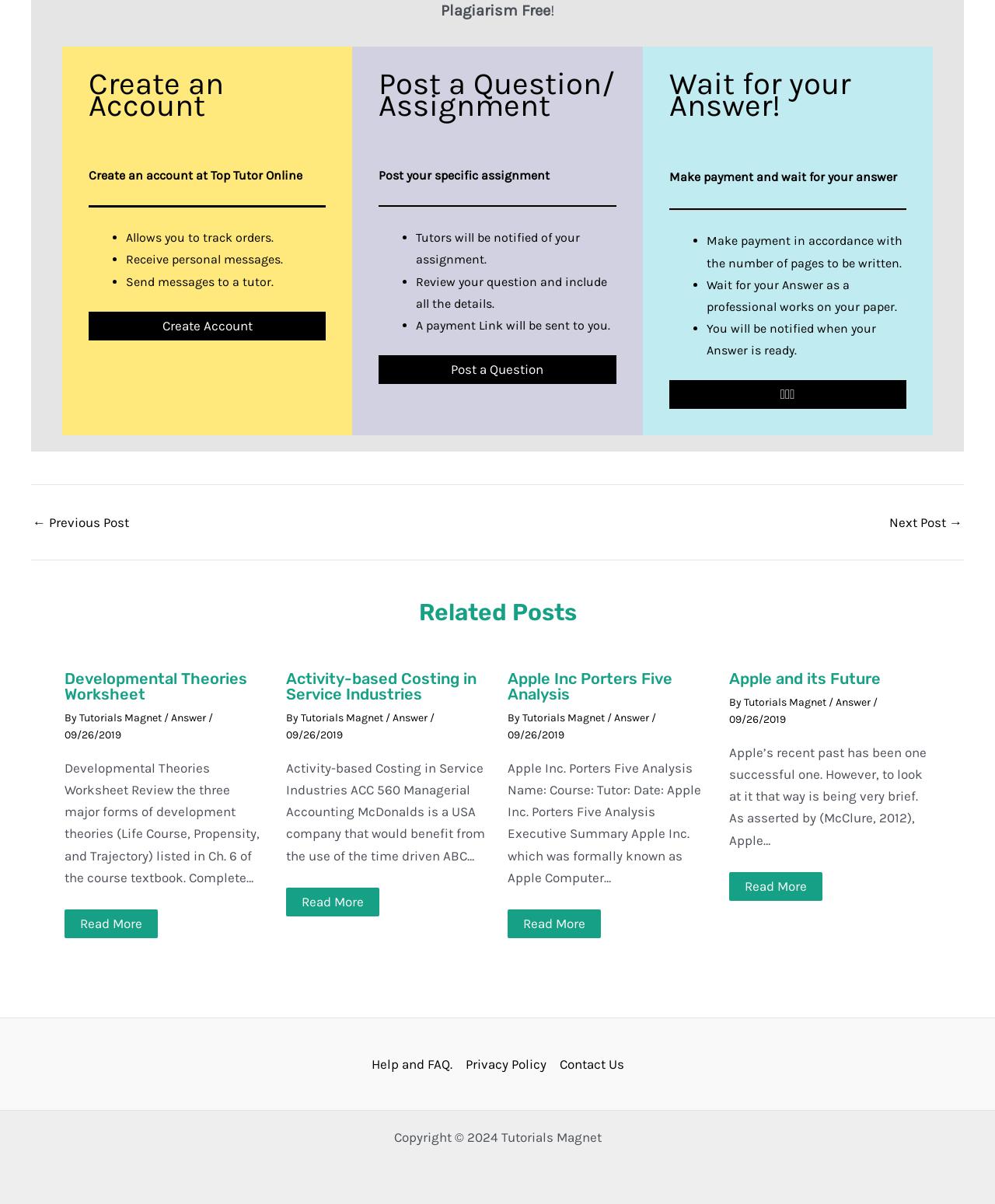Provide your answer to the question using just one word or phrase: What is the purpose of the 'Wait for your Answer!' section?

Make payment and wait for the answer.